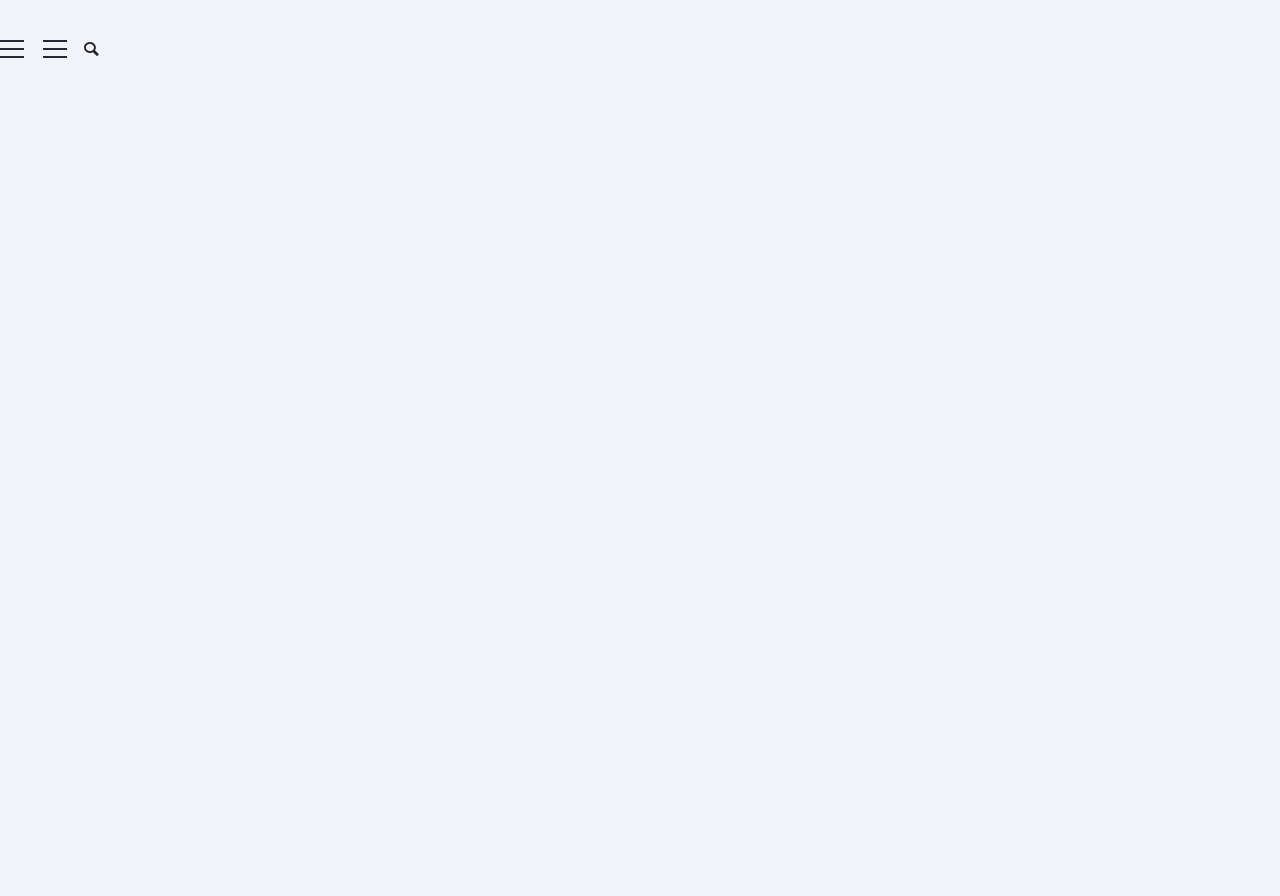Please locate the bounding box coordinates of the element's region that needs to be clicked to follow the instruction: "Read the latest news". The bounding box coordinates should be provided as four float numbers between 0 and 1, i.e., [left, top, right, bottom].

[0.343, 0.126, 0.392, 0.145]